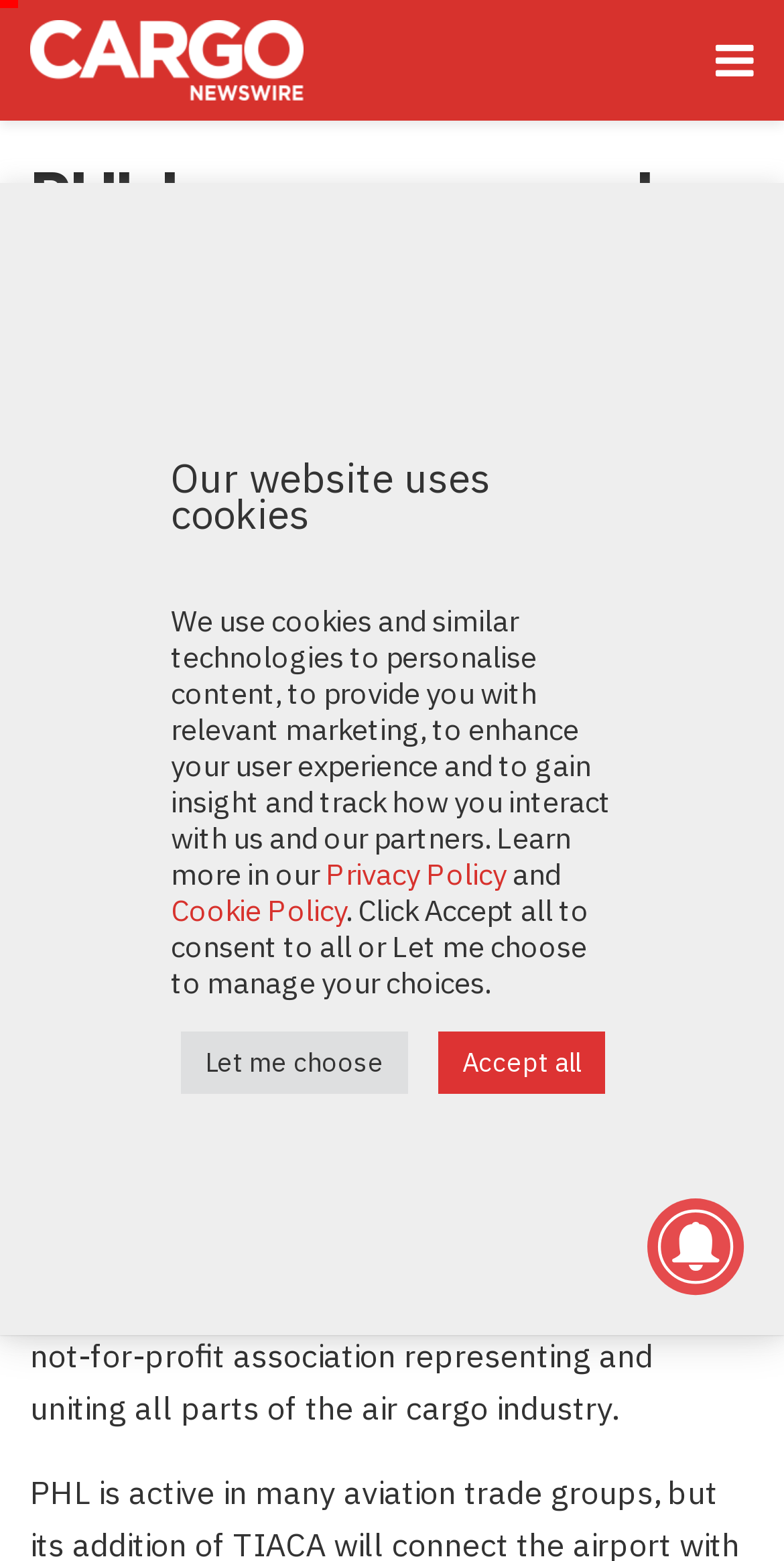What is the name of the website?
Please use the image to provide an in-depth answer to the question.

The name of the website can be found by looking at the link 'Cargo Newswire' at the top of the page.